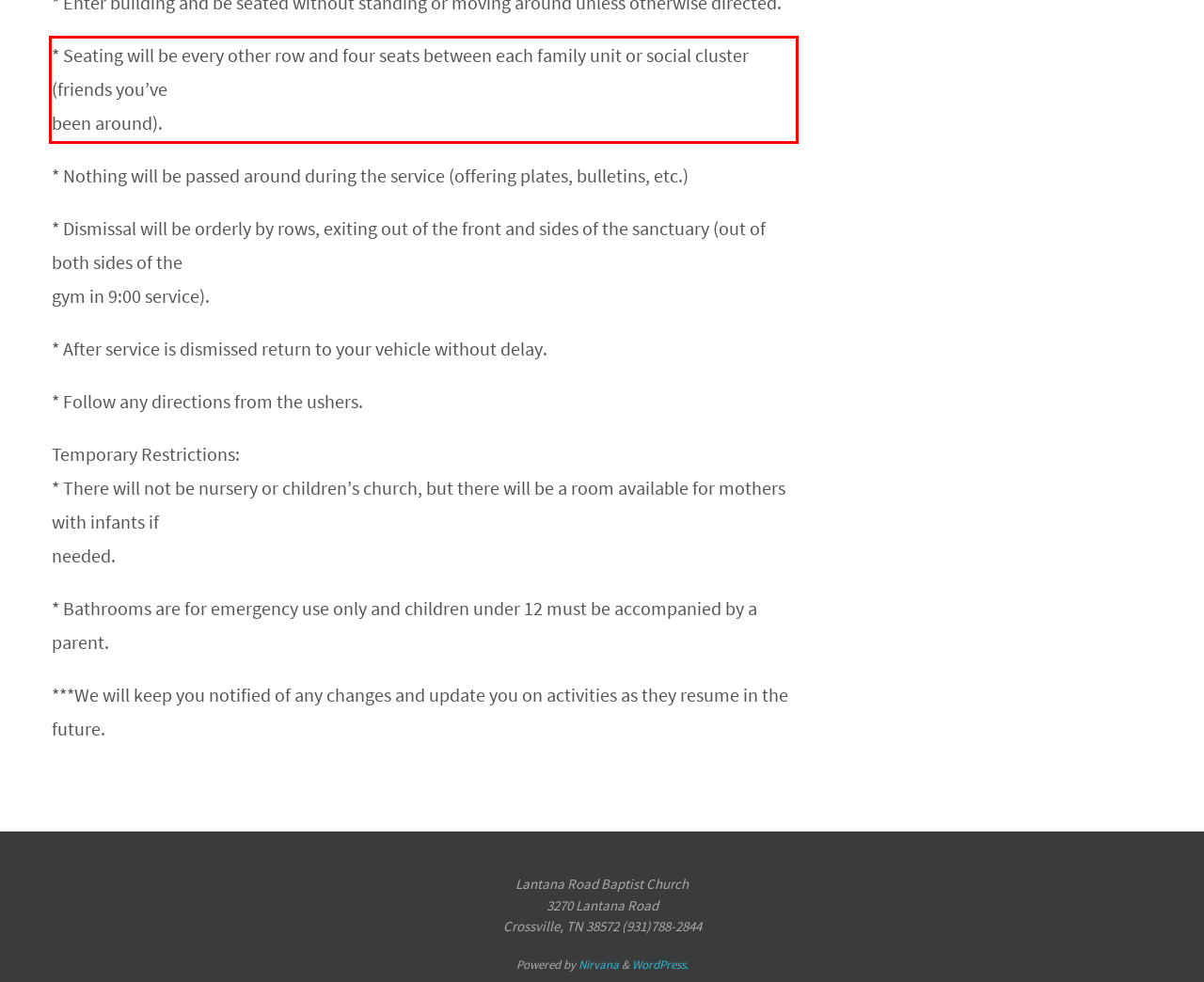Given a screenshot of a webpage, locate the red bounding box and extract the text it encloses.

* Seating will be every other row and four seats between each family unit or social cluster (friends you’ve been around).